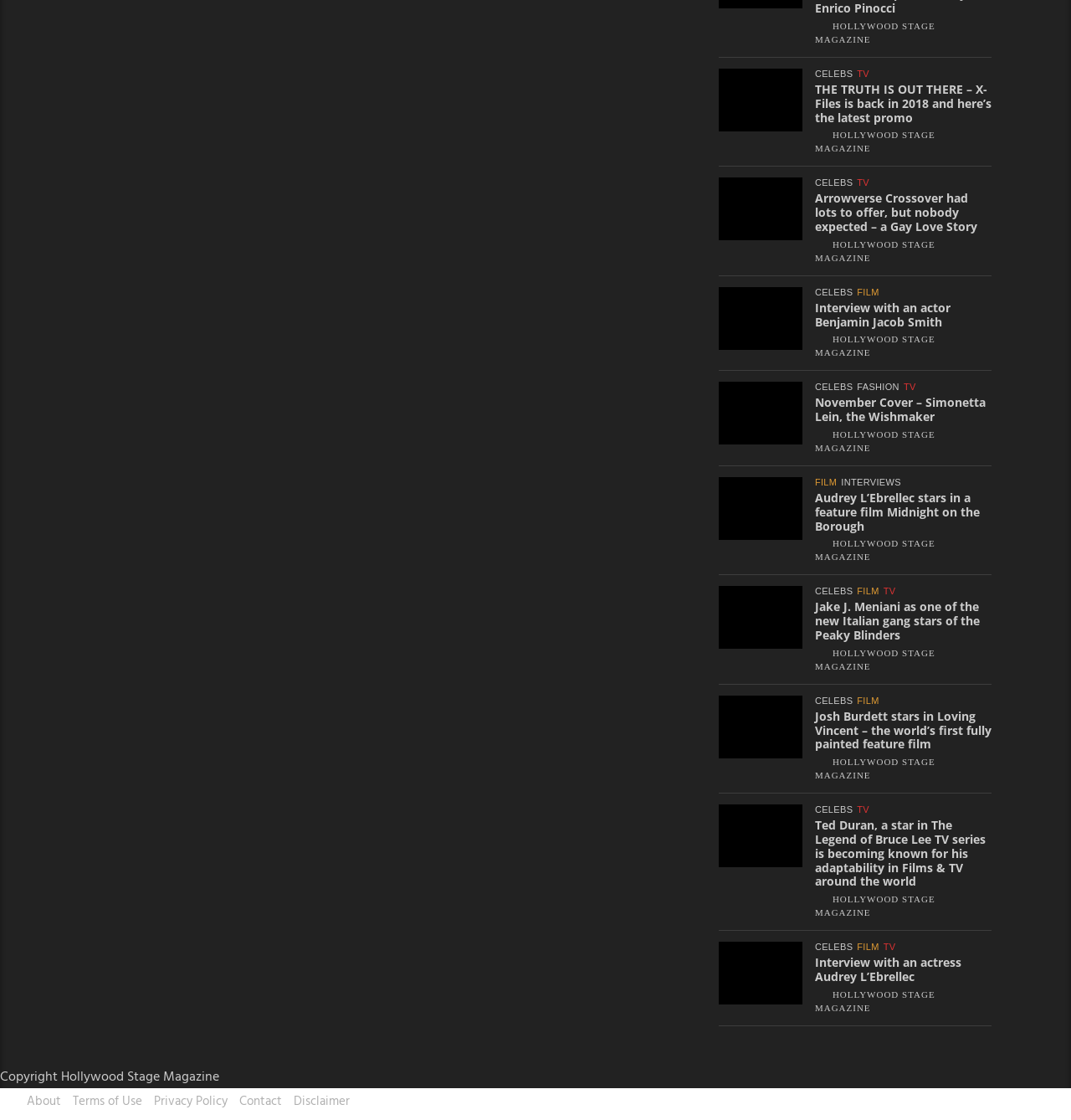Who is featured on the November cover?
Based on the image, answer the question in a detailed manner.

The answer can be found by looking at the link with the heading 'November Cover – Simonetta Lein, the Wishmaker', which suggests that Simonetta Lein, the Wishmaker is the person featured on the November cover.